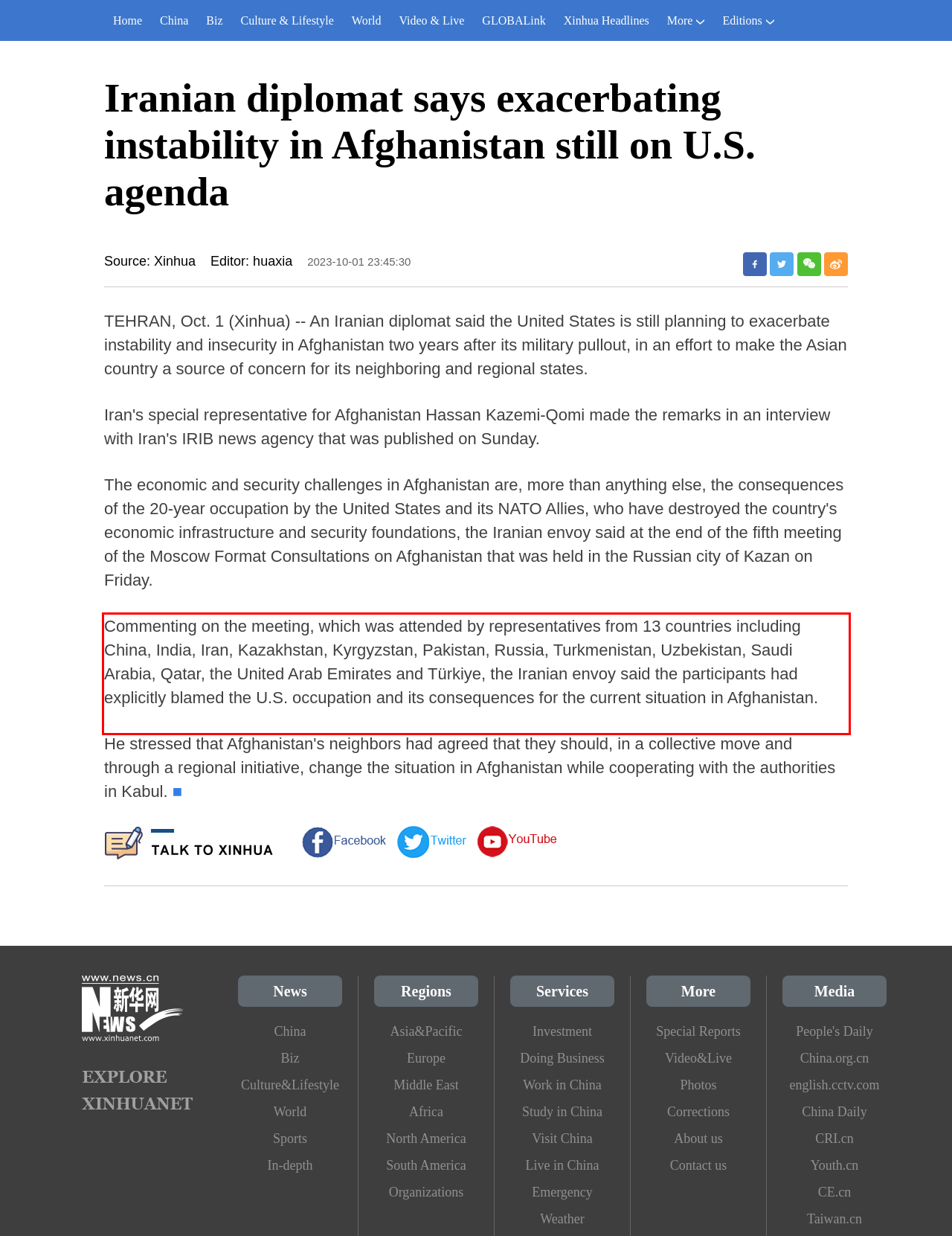Examine the screenshot of the webpage, locate the red bounding box, and perform OCR to extract the text contained within it.

Commenting on the meeting, which was attended by representatives from 13 countries including China, India, Iran, Kazakhstan, Kyrgyzstan, Pakistan, Russia, Turkmenistan, Uzbekistan, Saudi Arabia, Qatar, the United Arab Emirates and Türkiye, the Iranian envoy said the participants had explicitly blamed the U.S. occupation and its consequences for the current situation in Afghanistan.